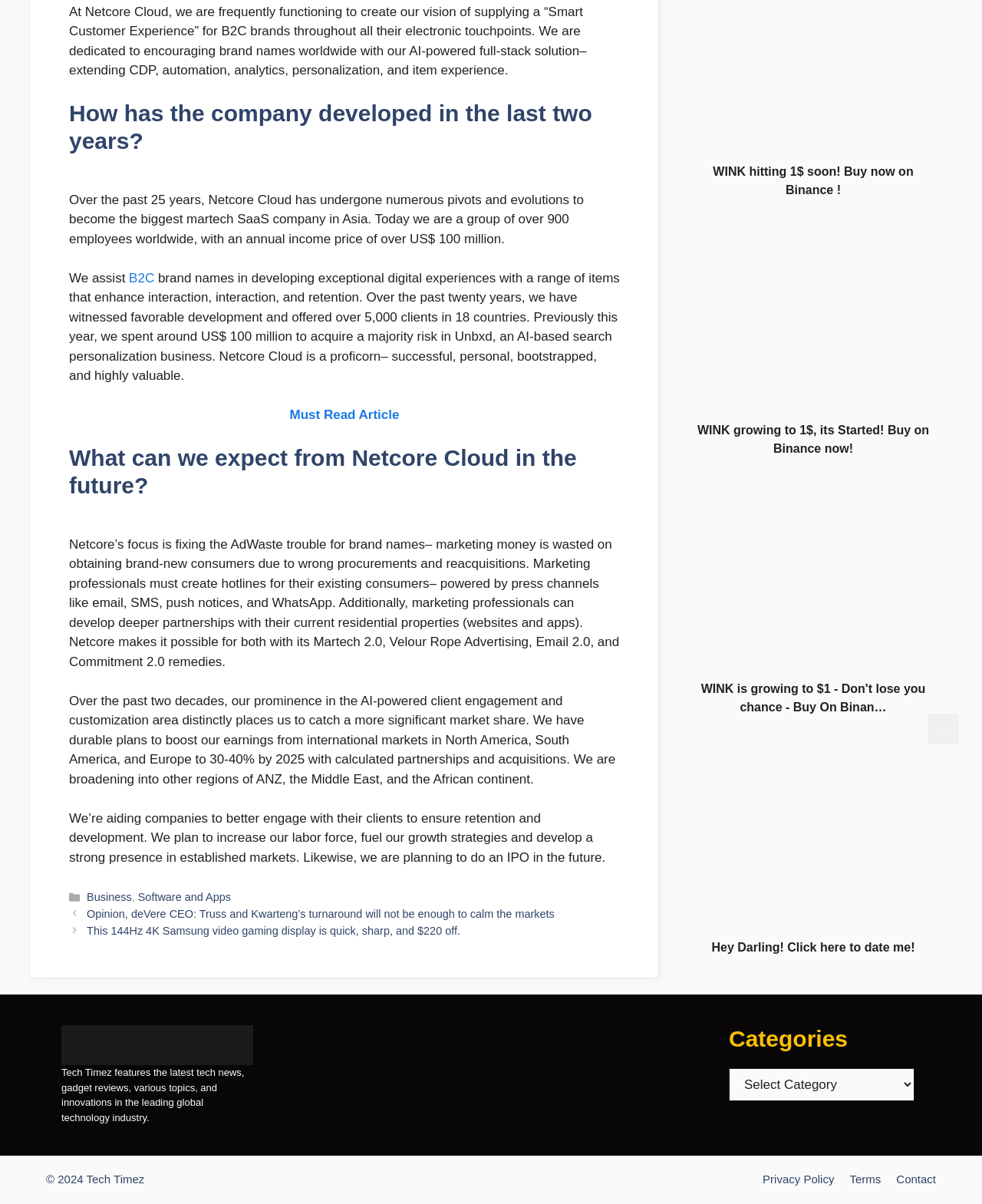What is the name of the website?
Offer a detailed and full explanation in response to the question.

The webpage's logo and footer section indicate that the website's name is Tech Timez, as shown in the image element and the complementary section.